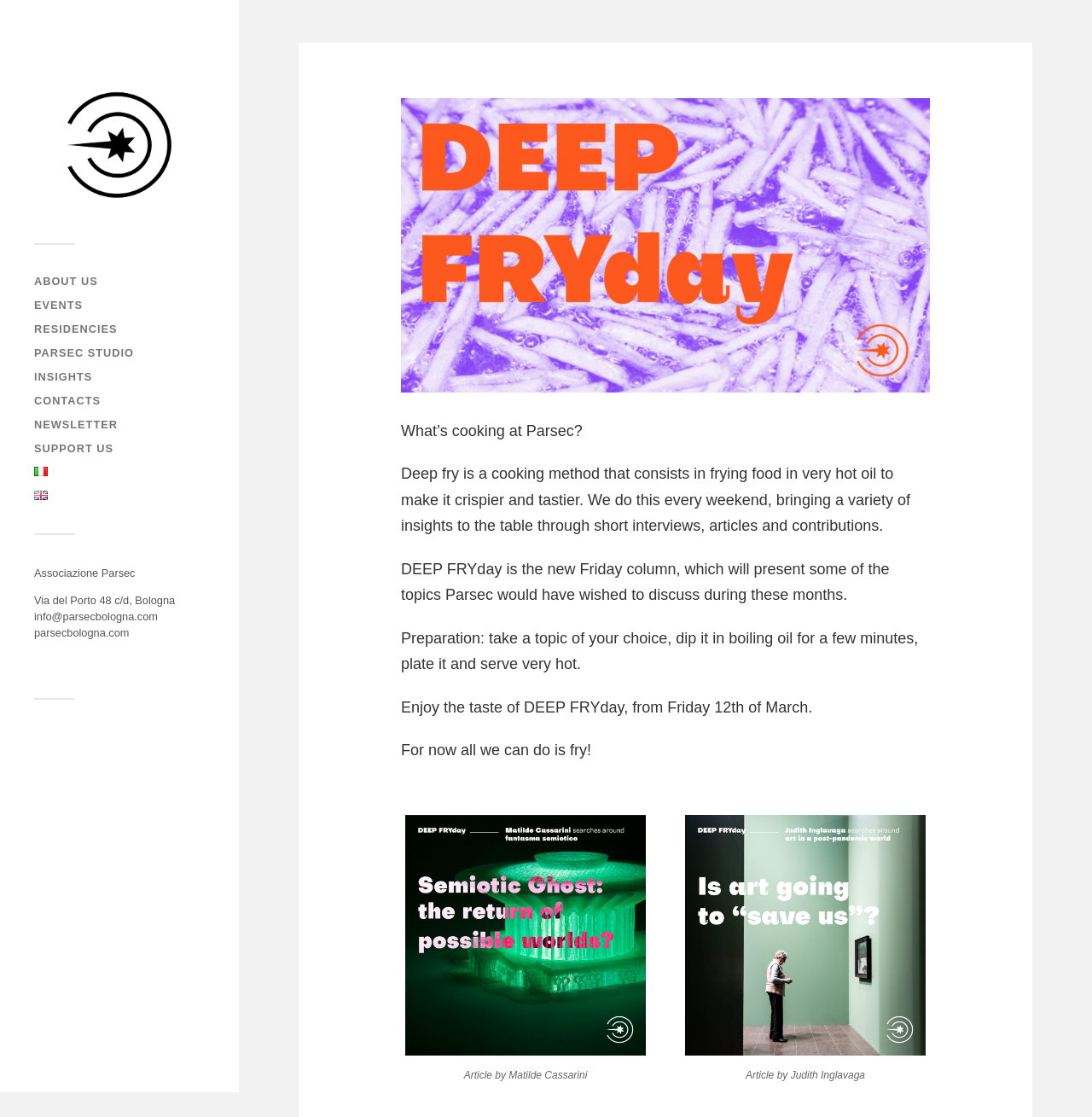Please give a succinct answer to the question in one word or phrase:
What is the name of the association mentioned on the webpage?

Associazione Parsec